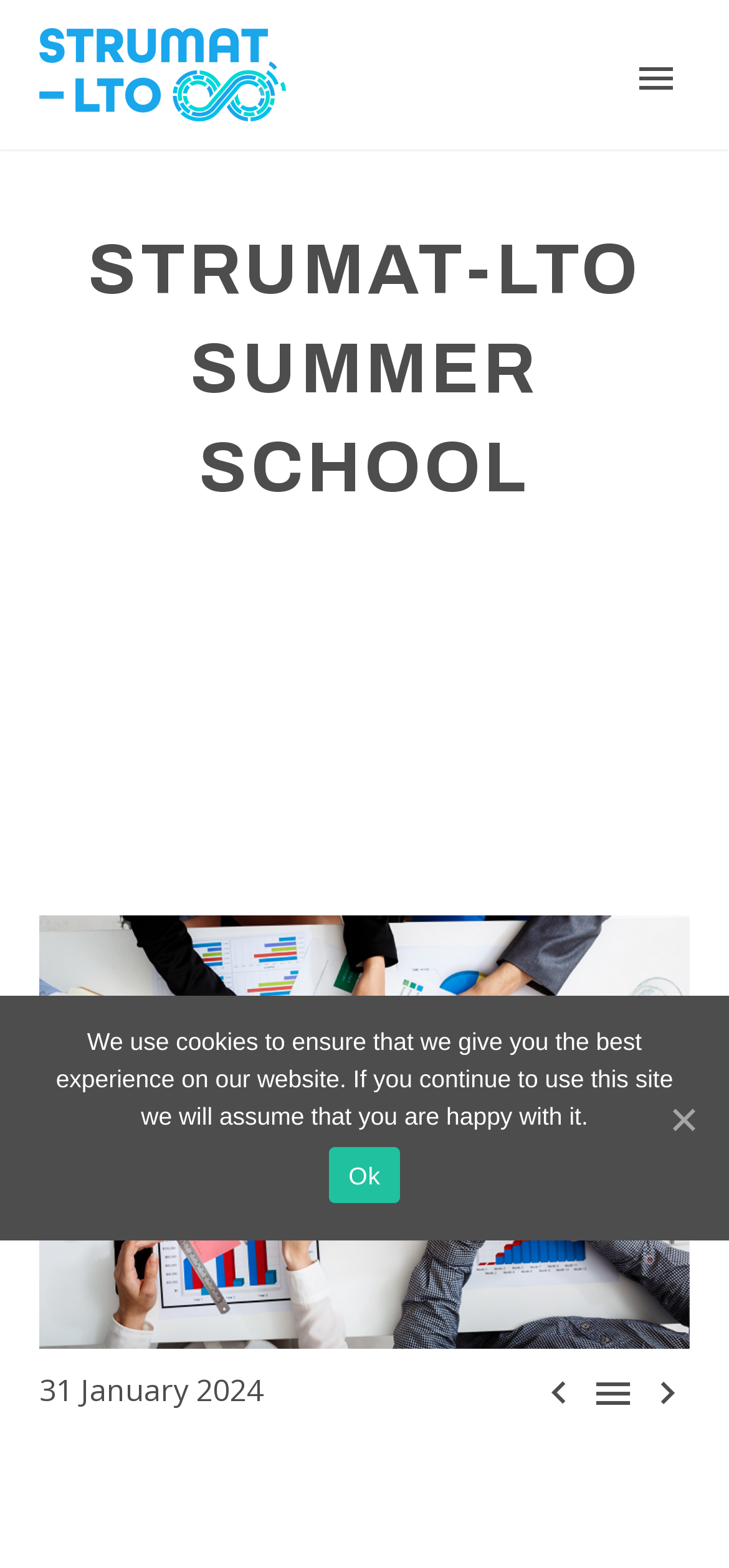Detail the webpage's structure and highlights in your description.

The webpage is about the STRUMAT-LTO Summer School. At the top, there is a layout table that spans almost the entire width of the page, containing a logo image of Strumat-LTO on the left and a primary menu button on the right. Below the logo, there are three links: "About", "News & Events", and "Resources", which are aligned to the left. 

Further down, there is a large heading that reads "STRUMAT-LTO SUMMER SCHOOL" in a prominent font. Below the heading, there is a large image that takes up most of the page's width, depicting businessmen working on a table with documents and drafts.

At the bottom of the page, there are navigation links for previous and next posts, with arrow icons. The date "31 January 2024" is displayed on the left side of the page, near the bottom.

A cookie notice banner is displayed at the bottom of the page, spanning the entire width. The banner contains a message about the use of cookies on the website and provides two "Ok" buttons, one on the left and one on the right, to acknowledge the notice.